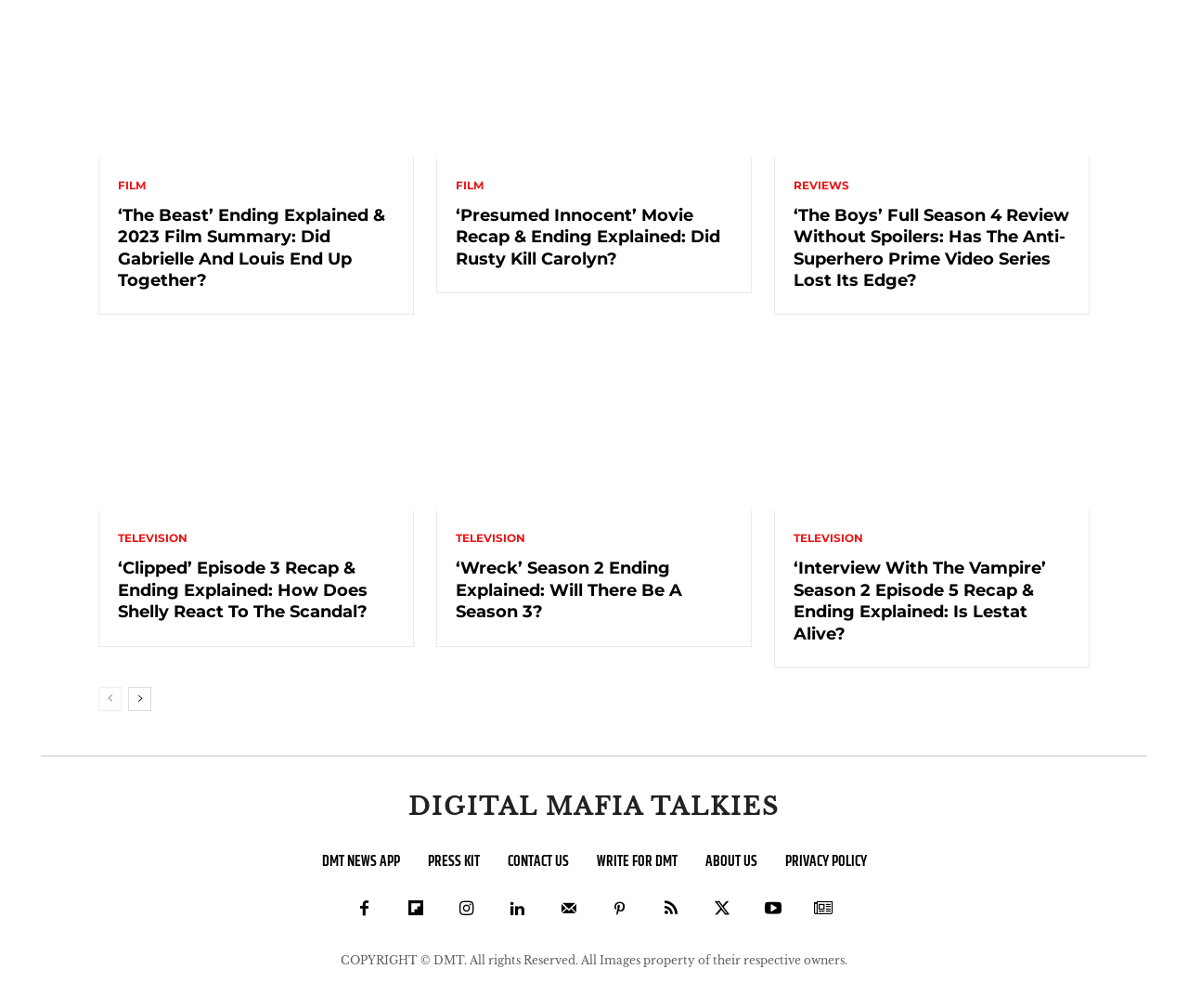Identify the bounding box coordinates for the UI element mentioned here: "Write For DMT". Provide the coordinates as four float values between 0 and 1, i.e., [left, top, right, bottom].

[0.502, 0.841, 0.57, 0.869]